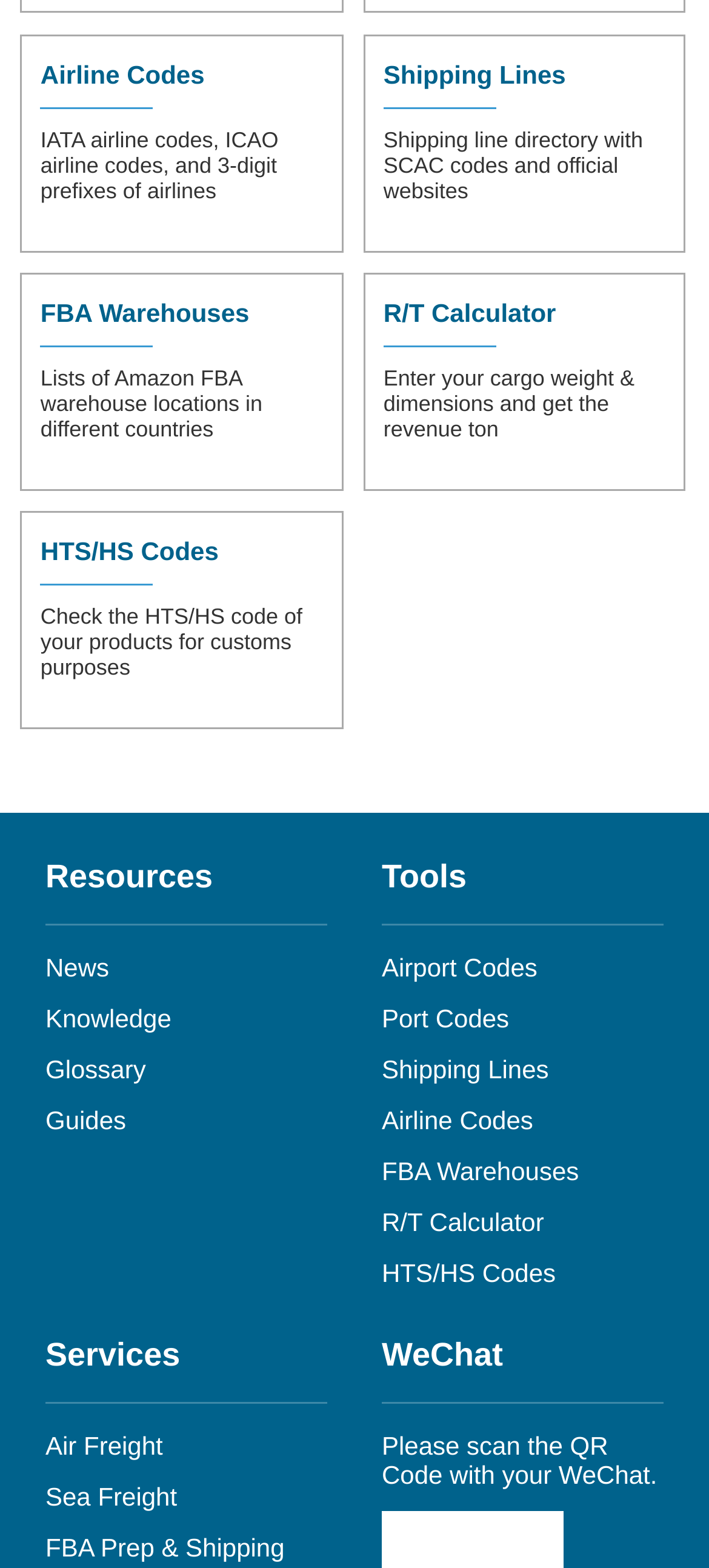Highlight the bounding box coordinates of the element that should be clicked to carry out the following instruction: "Use the R/T Calculator". The coordinates must be given as four float numbers ranging from 0 to 1, i.e., [left, top, right, bottom].

[0.541, 0.19, 0.784, 0.209]